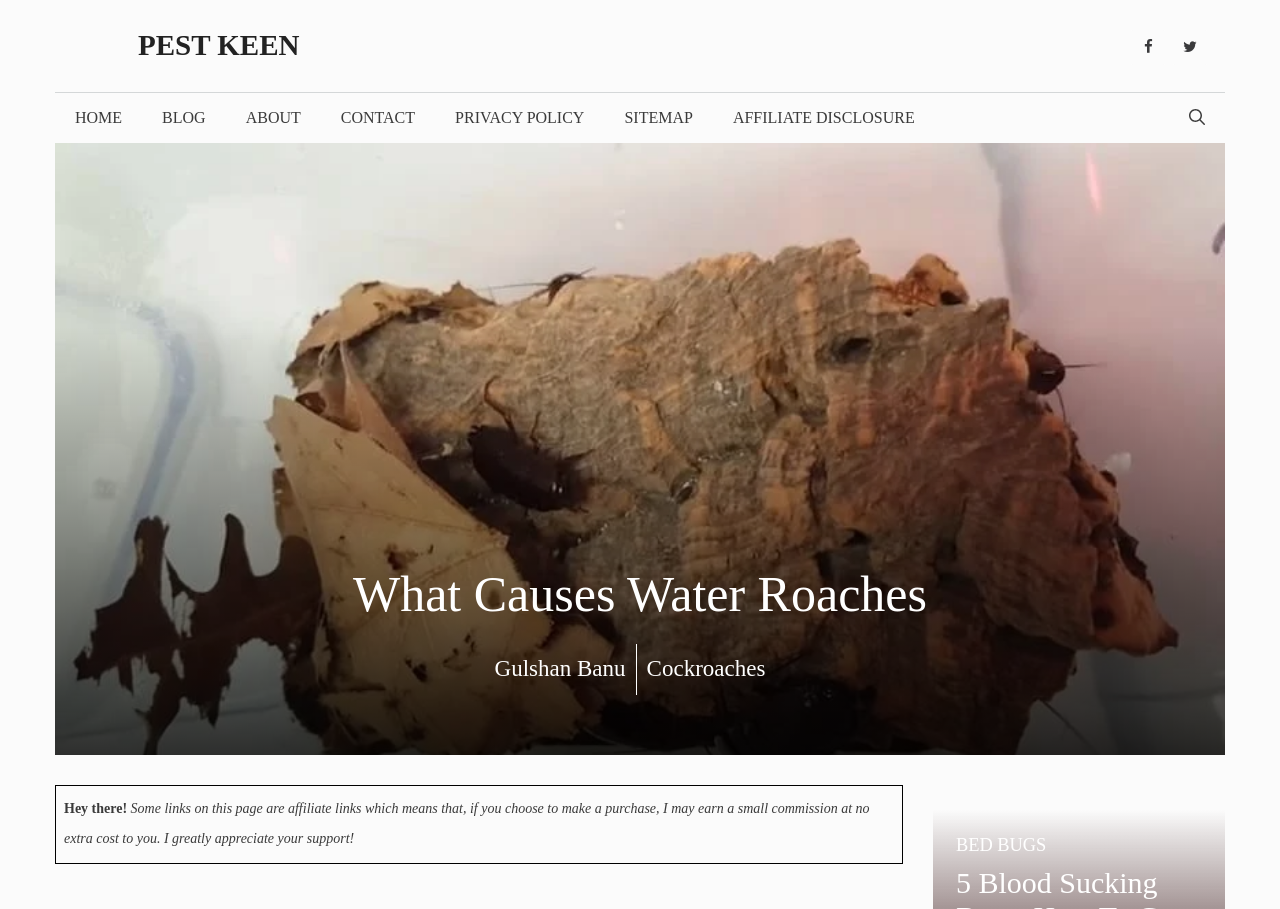Using the given element description, provide the bounding box coordinates (top-left x, top-left y, bottom-right x, bottom-right y) for the corresponding UI element in the screenshot: alt="Pest Keen"

[0.051, 0.035, 0.09, 0.063]